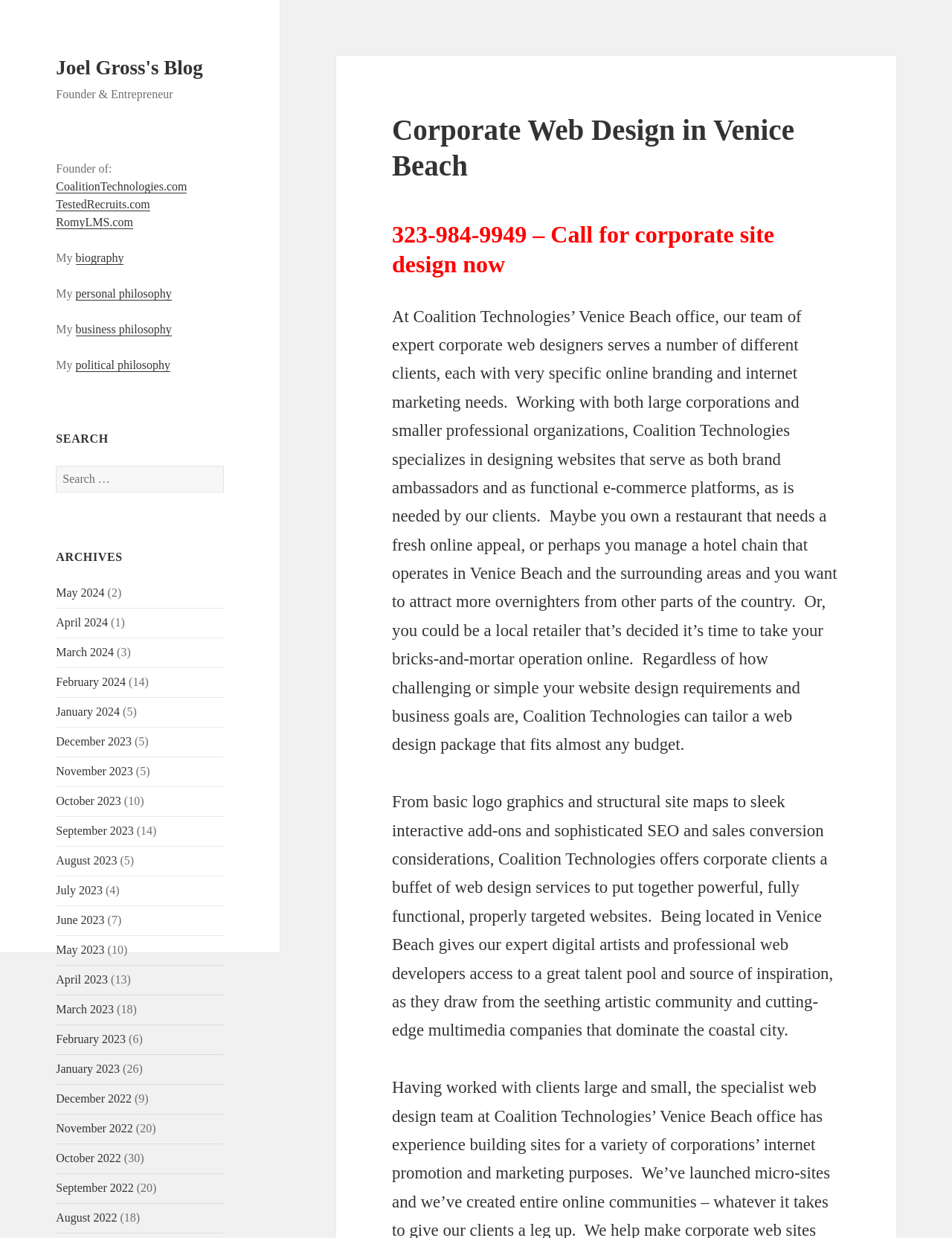How many links are there in the archives section?
Based on the image, respond with a single word or phrase.

15